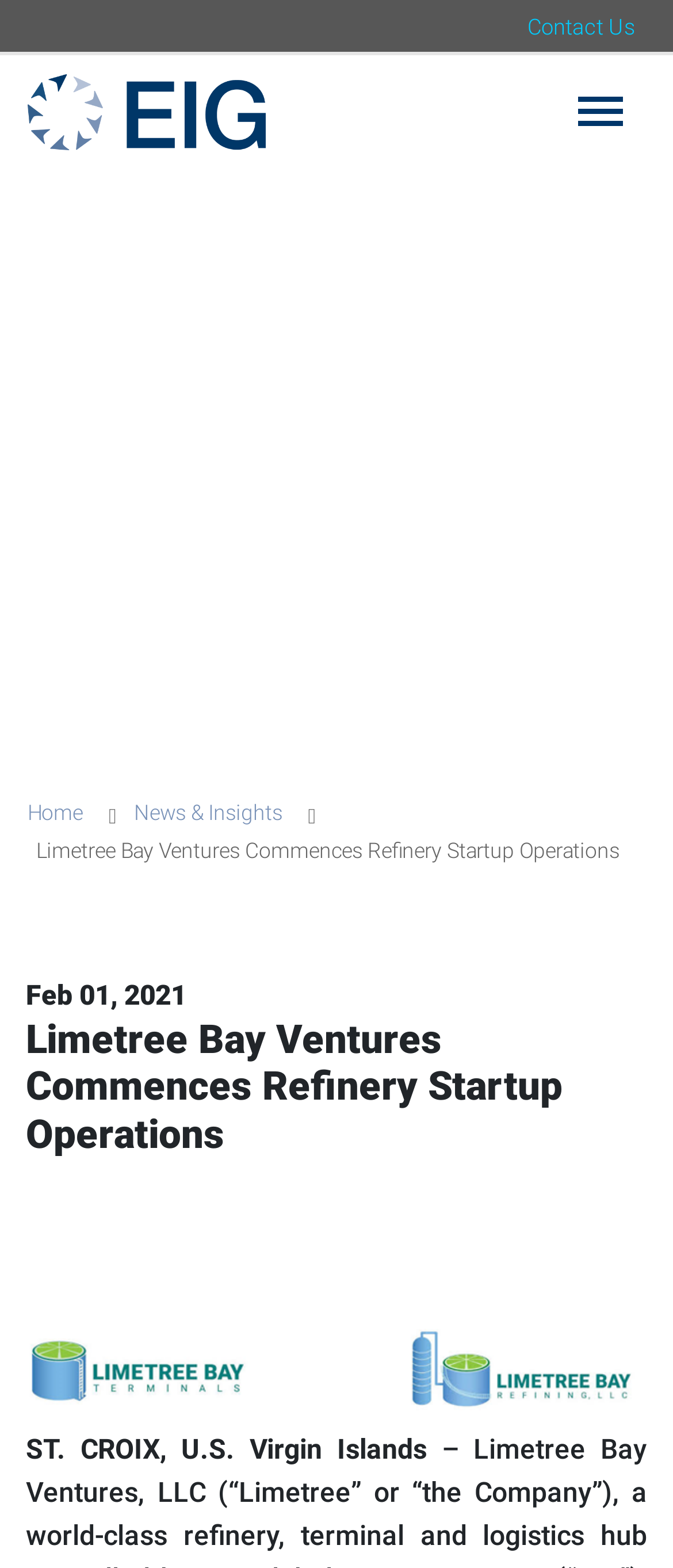Give a concise answer using one word or a phrase to the following question:
Is the navigation menu expanded?

No